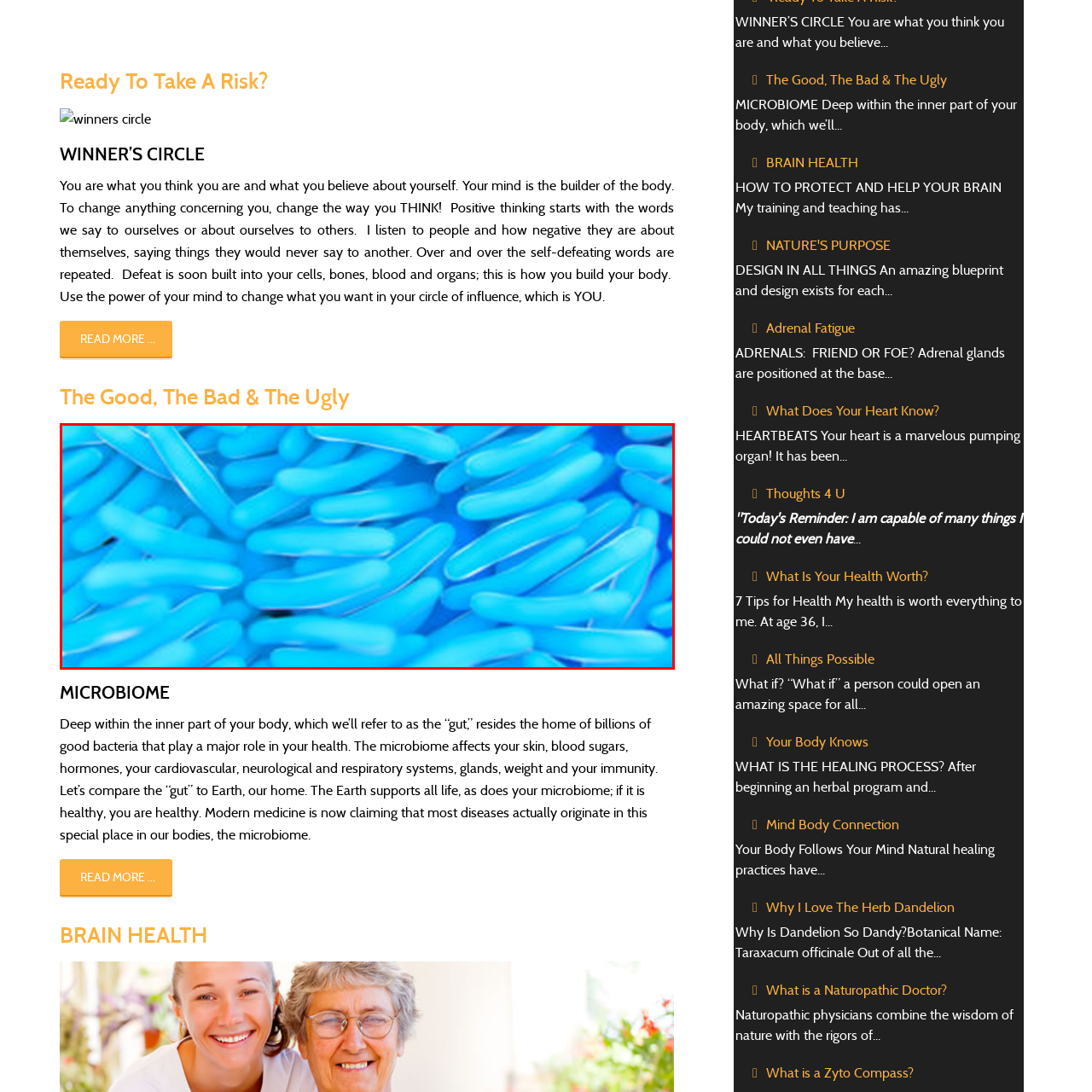Provide a thorough description of the image enclosed within the red border.

The image showcases a vibrant array of blue bacteria, reflecting the microscopic world that is crucial to our health. These bacteria are part of the microbiome, a complex ecosystem residing in our gut that significantly impacts various bodily functions, including our immune system, hormones, and even skin health. The microbiome is essential for maintaining overall well-being, as it influences how our bodies respond to food, stress, and disease. This depiction serves as a reminder of the invisible yet vital role these microorganisms play in our daily lives, emphasizing the importance of gut health in achieving a balanced and healthy lifestyle.